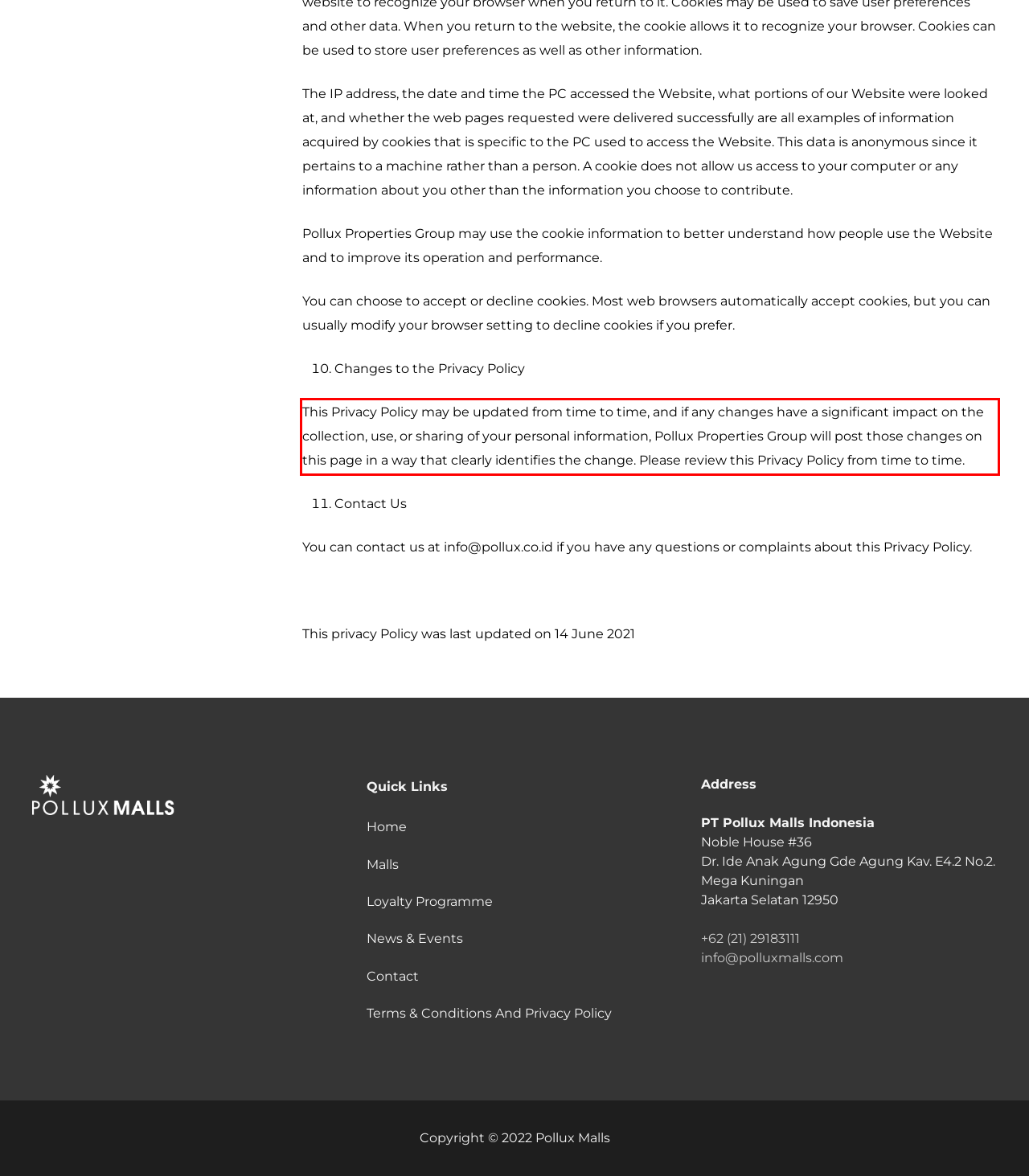Using the provided screenshot of a webpage, recognize the text inside the red rectangle bounding box by performing OCR.

This Privacy Policy may be updated from time to time, and if any changes have a significant impact on the collection, use, or sharing of your personal information, Pollux Properties Group will post those changes on this page in a way that clearly identifies the change. Please review this Privacy Policy from time to time.